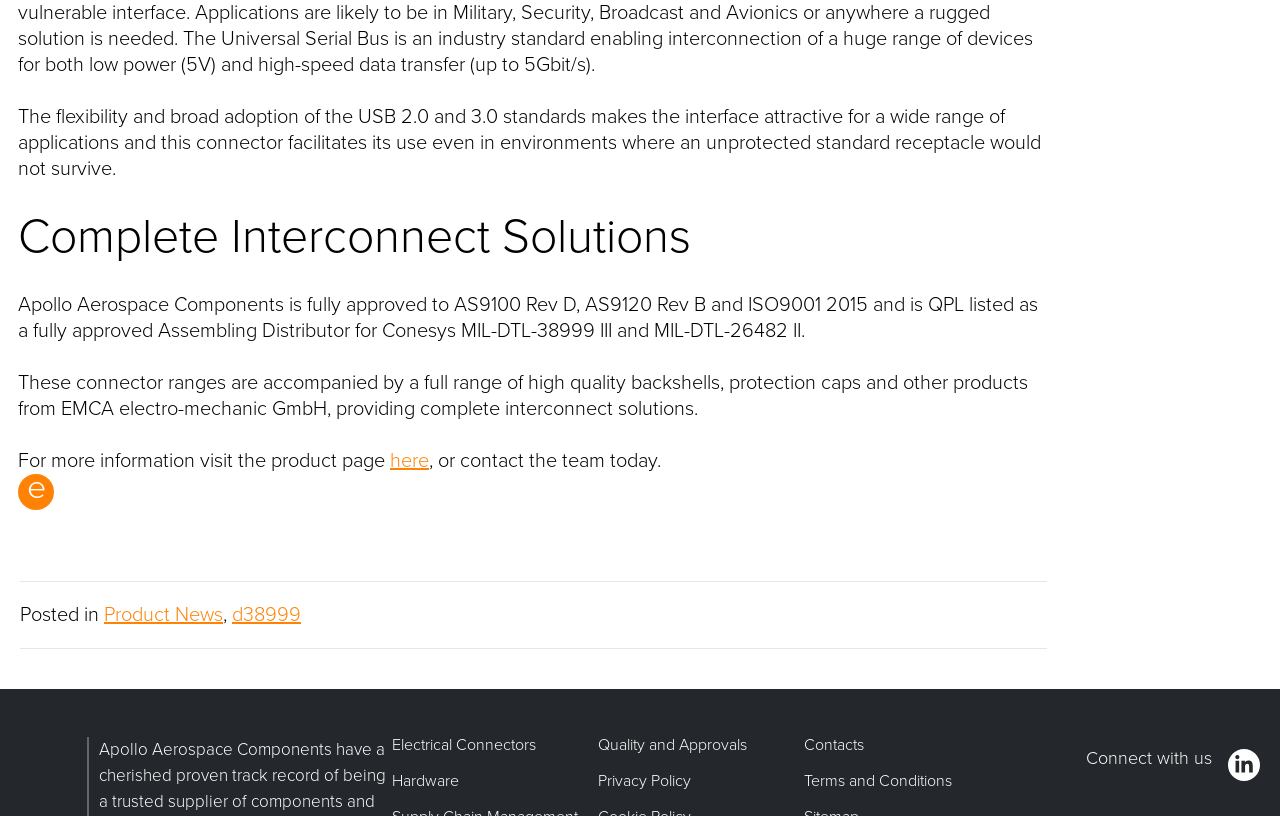Please analyze the image and give a detailed answer to the question:
What is the purpose of the connector?

The text 'The flexibility and broad adoption of the USB 2.0 and 3.0 standards makes the interface attractive for a wide range of applications...' indicates the purpose of the connector, which is for a wide range of applications.